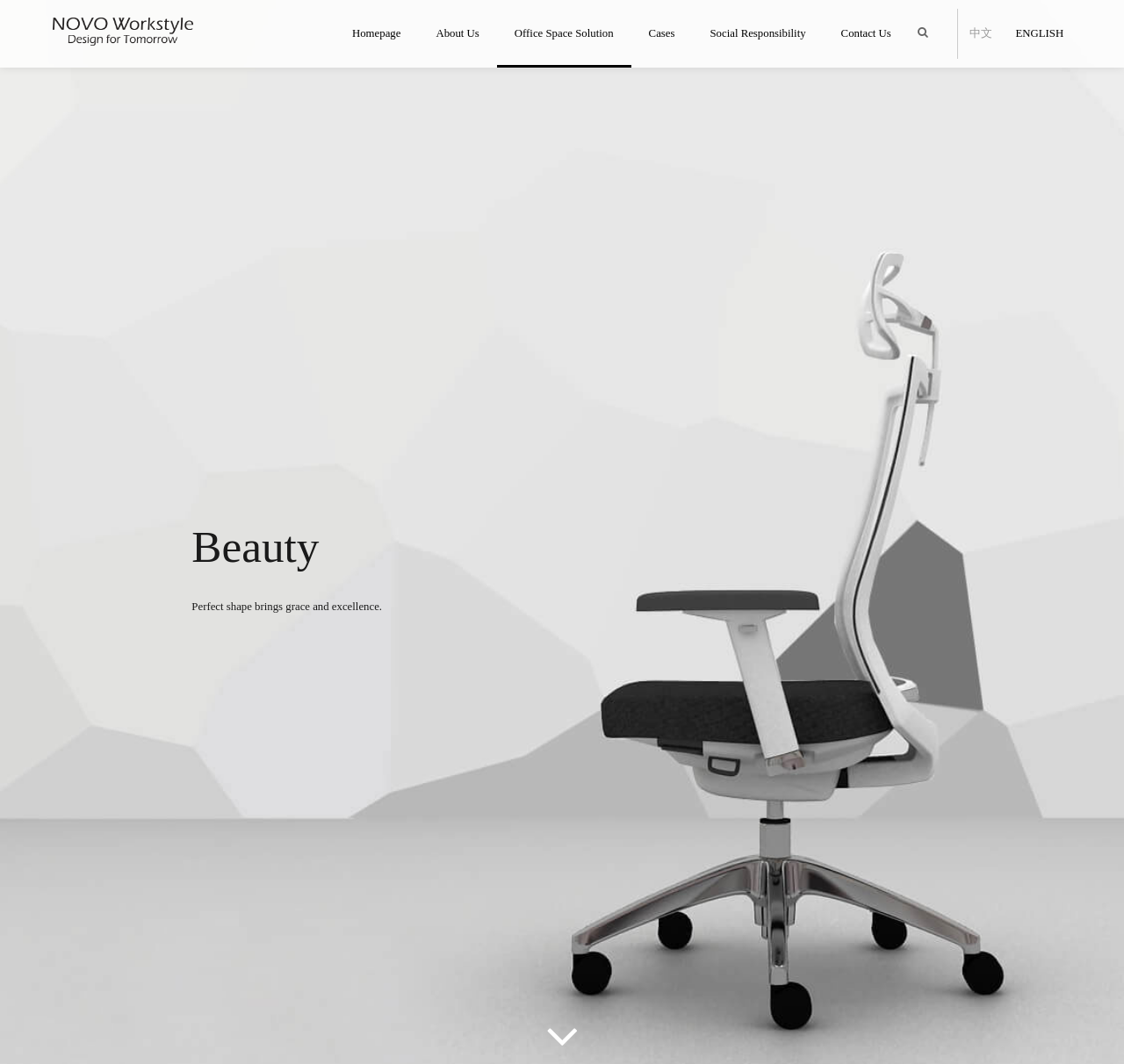What is the shape mentioned in the static text?
Using the image as a reference, answer with just one word or a short phrase.

Perfect shape